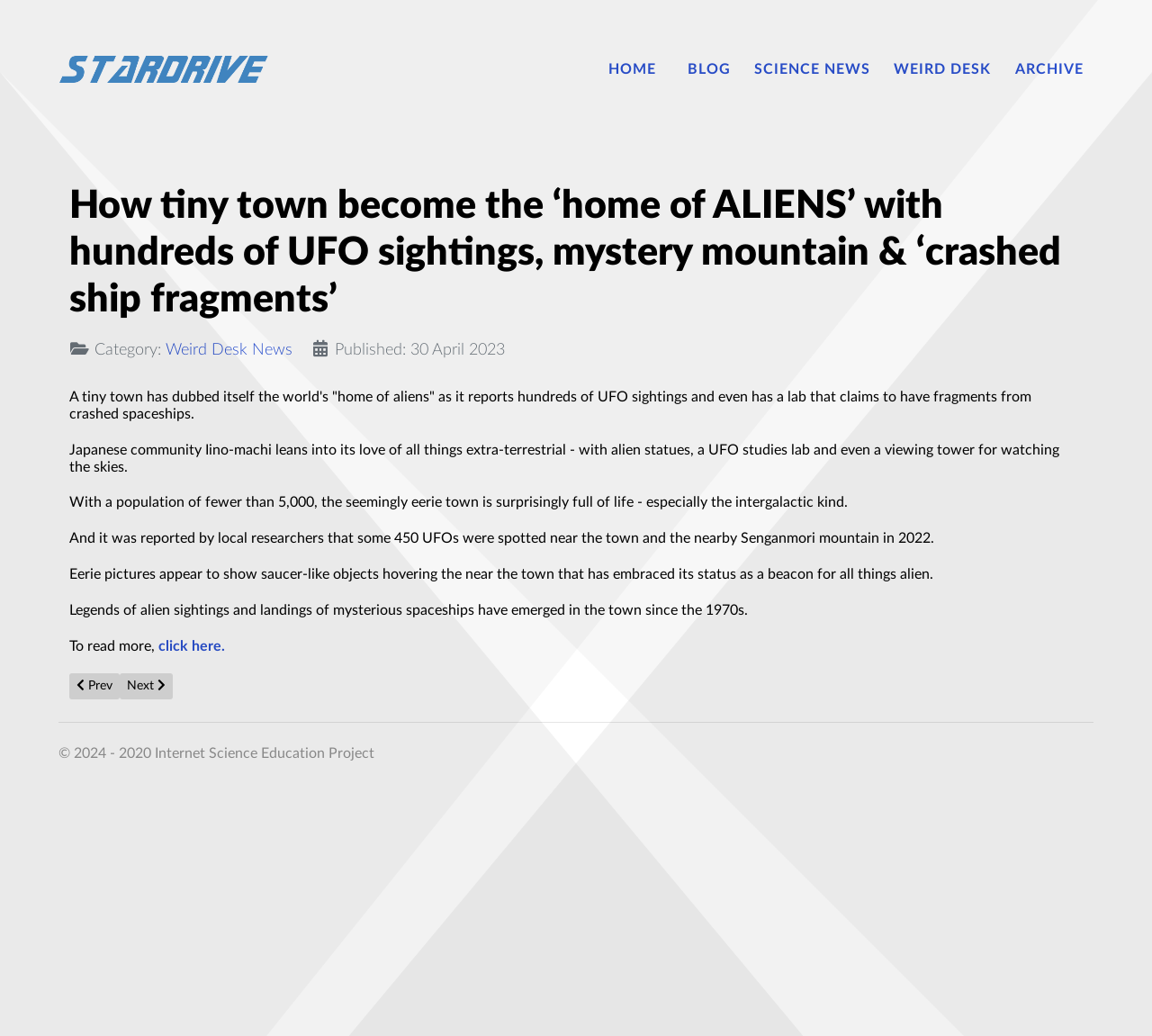Find and provide the bounding box coordinates for the UI element described here: "istanbul ev taşıma". The coordinates should be given as four float numbers between 0 and 1: [left, top, right, bottom].

[0.254, 0.001, 0.352, 0.015]